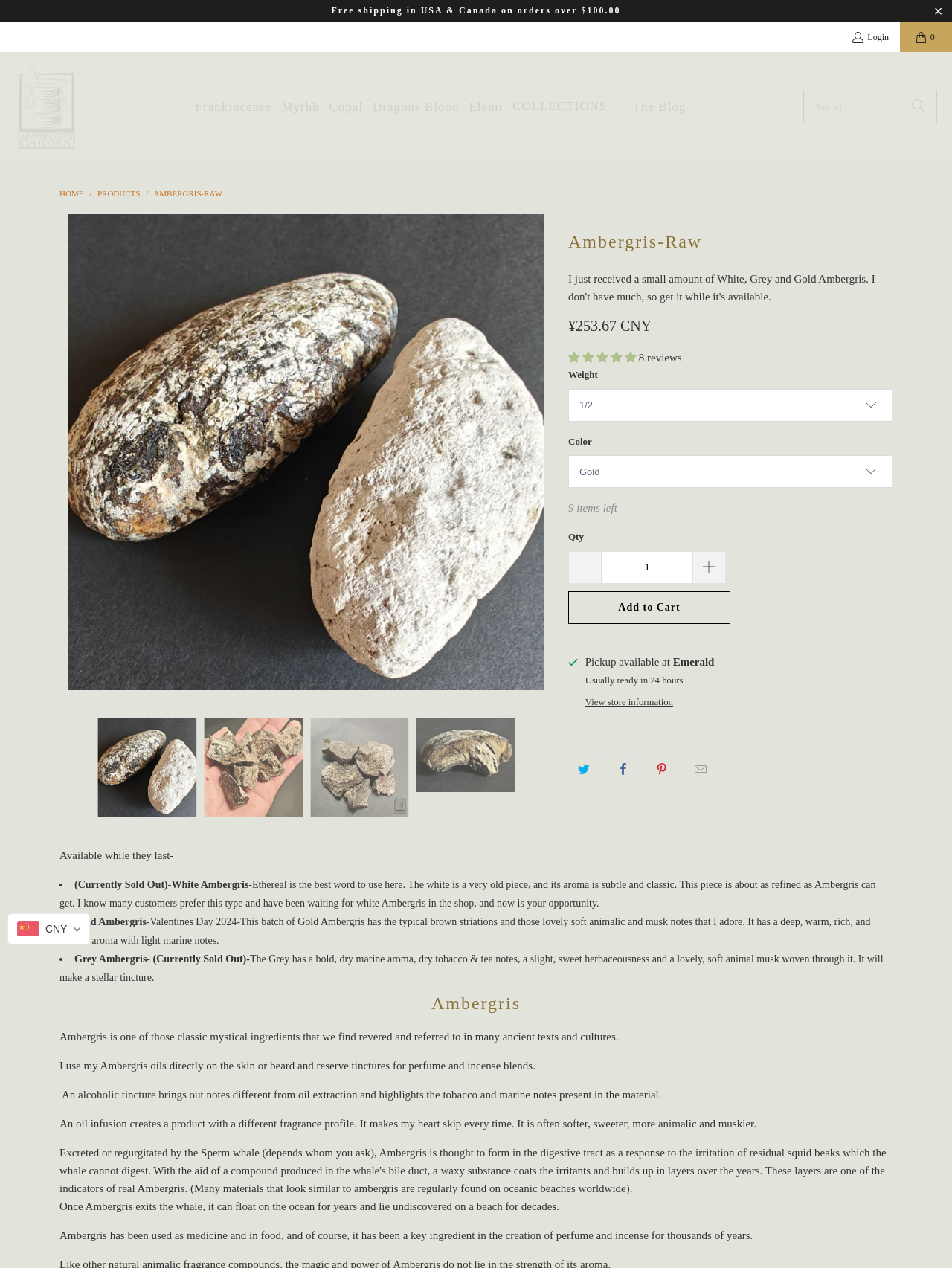Identify the bounding box coordinates for the UI element described as follows: alt="Meg Doll Logo". Use the format (top-left x, top-left y, bottom-right x, bottom-right y) and ensure all values are floating point numbers between 0 and 1.

None